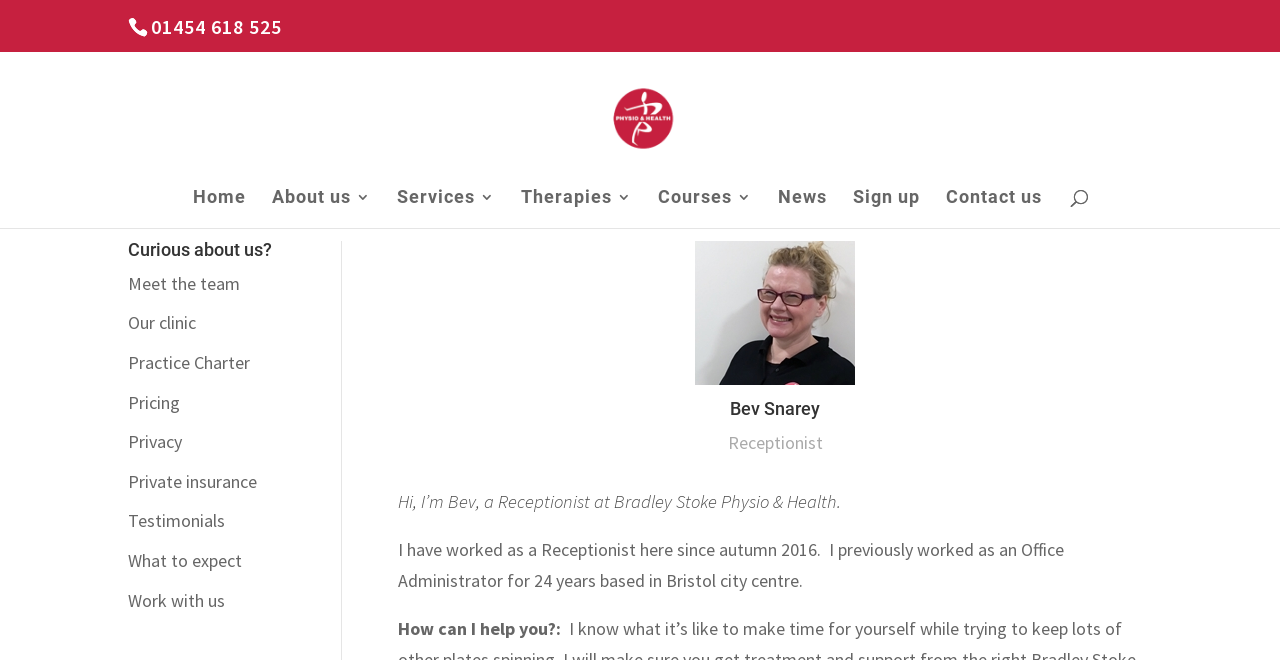Provide a short, one-word or phrase answer to the question below:
What is the purpose of the search box?

Search for: